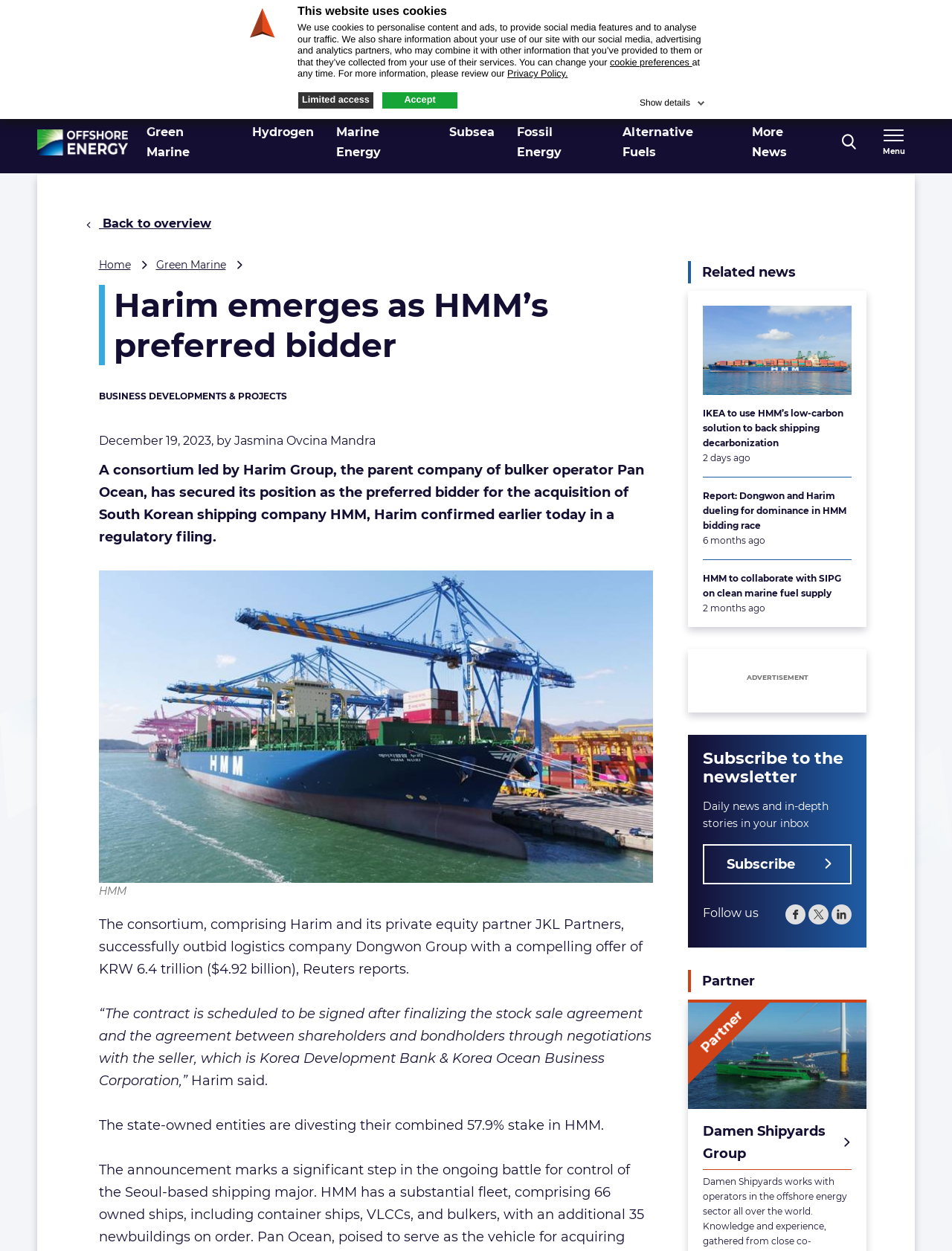Based on the element description, predict the bounding box coordinates (top-left x, top-left y, bottom-right x, bottom-right y) for the UI element in the screenshot: WHO WE ARE

None